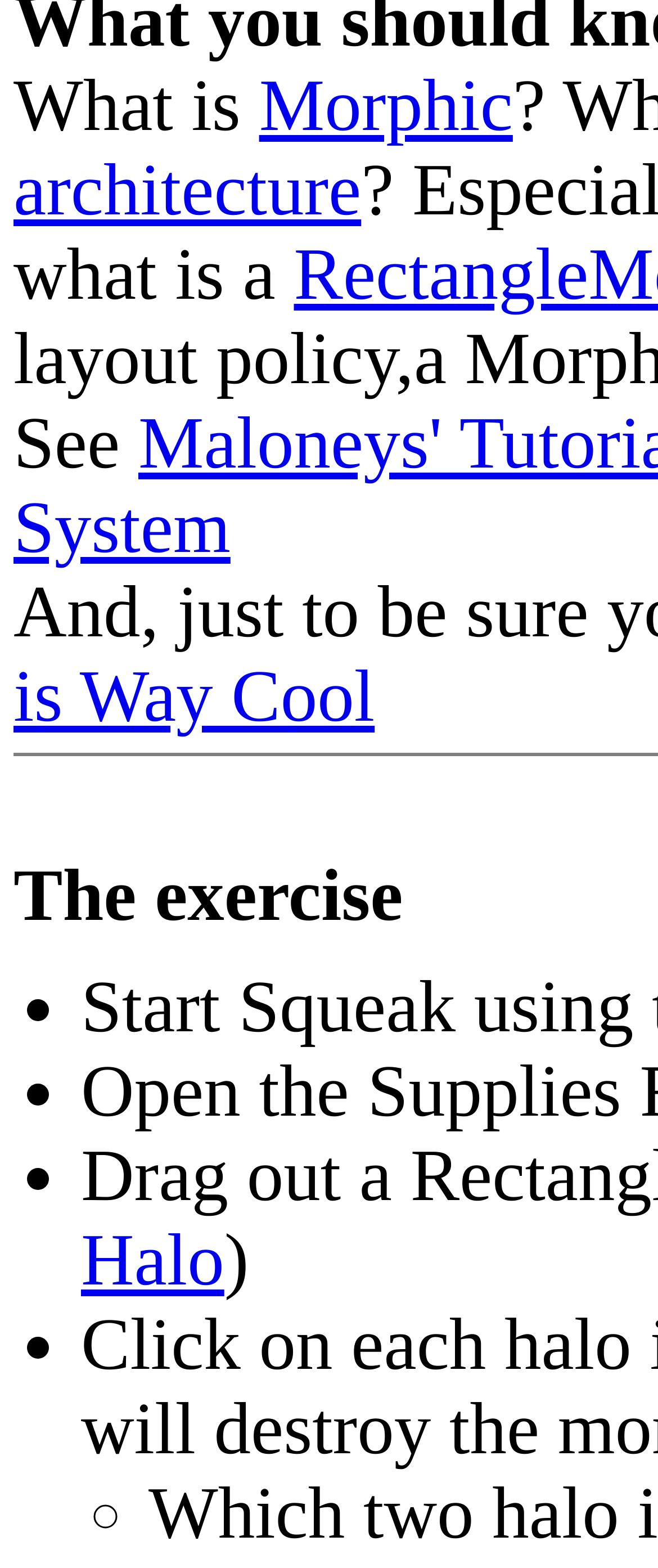Please reply to the following question using a single word or phrase: 
How many list markers are there in the middle section?

3